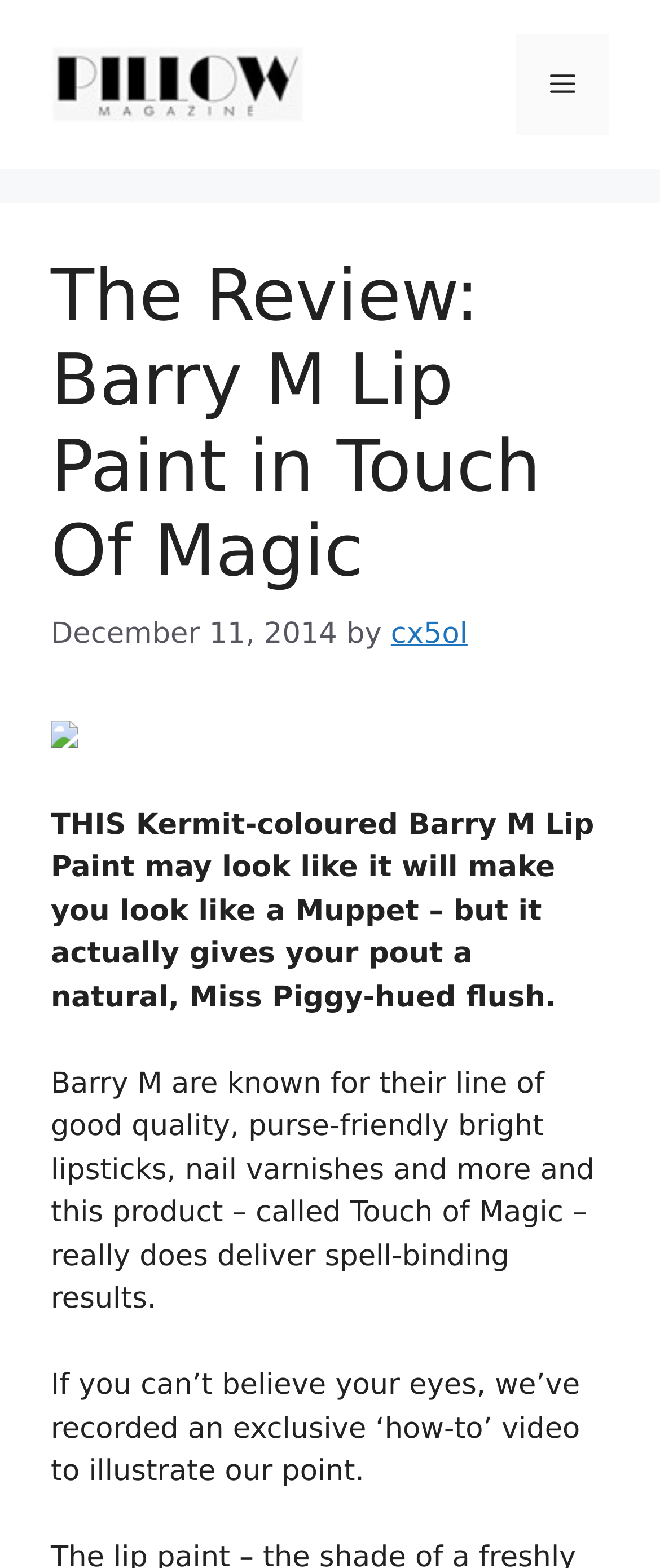Bounding box coordinates are given in the format (top-left x, top-left y, bottom-right x, bottom-right y). All values should be floating point numbers between 0 and 1. Provide the bounding box coordinate for the UI element described as: cx5ol

[0.592, 0.394, 0.708, 0.415]